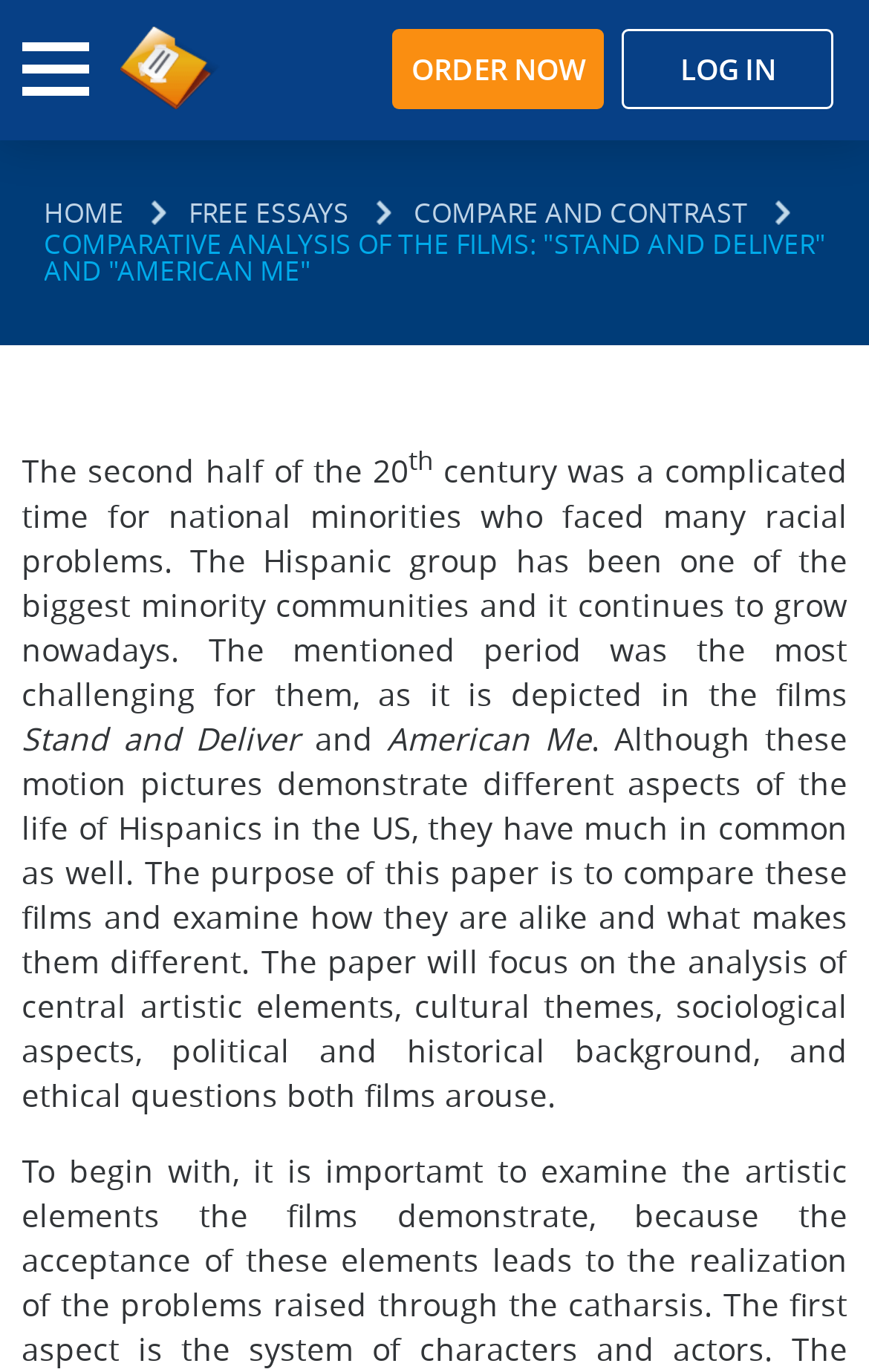Bounding box coordinates are specified in the format (top-left x, top-left y, bottom-right x, bottom-right y). All values are floating point numbers bounded between 0 and 1. Please provide the bounding box coordinate of the region this sentence describes: Compare and Contrast

[0.476, 0.141, 0.86, 0.167]